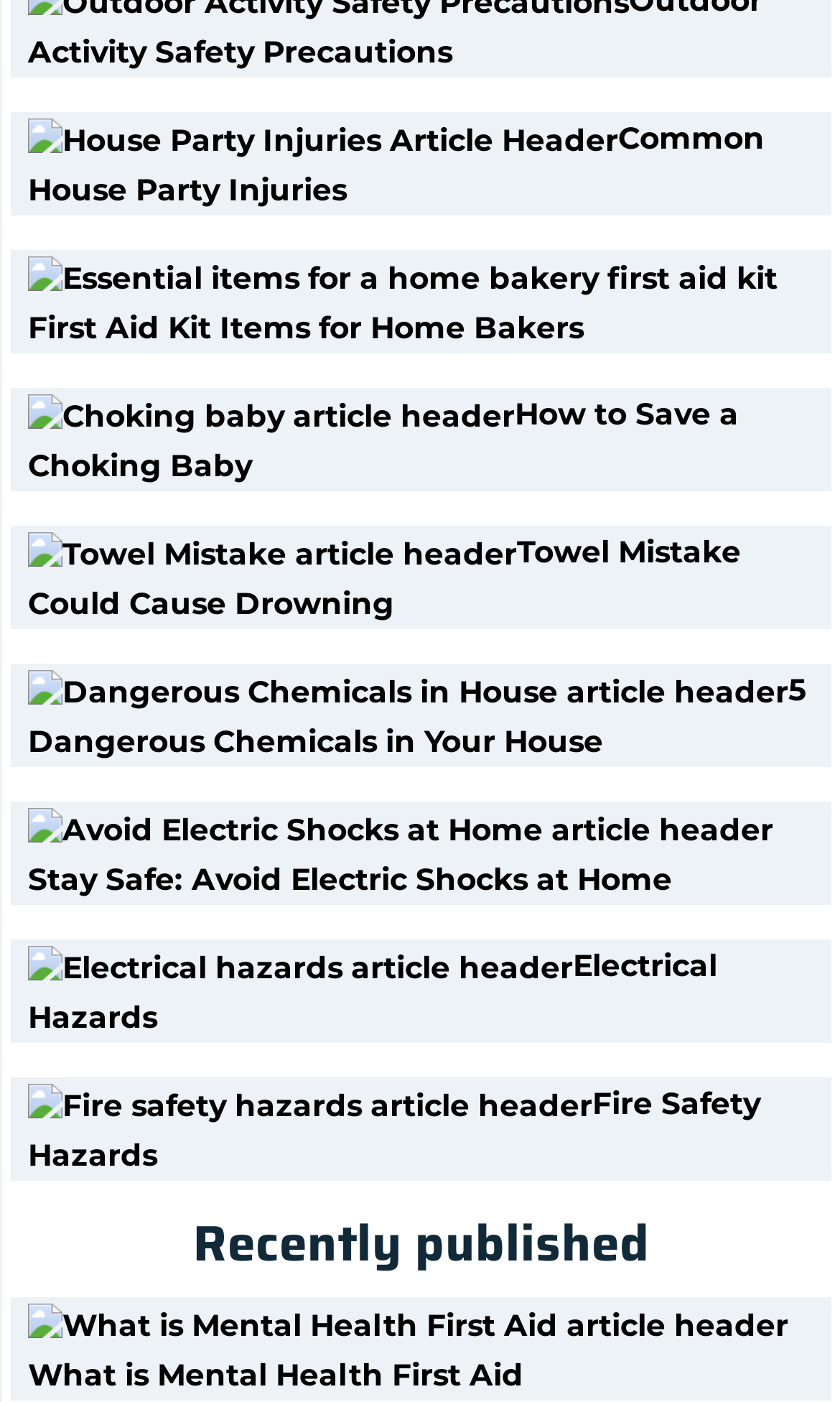What is the topic of the first article?
Answer the question with a detailed and thorough explanation.

I looked at the first link element, which has the description 'House Party Injuries Article Header', so the topic of the first article is House Party Injuries.